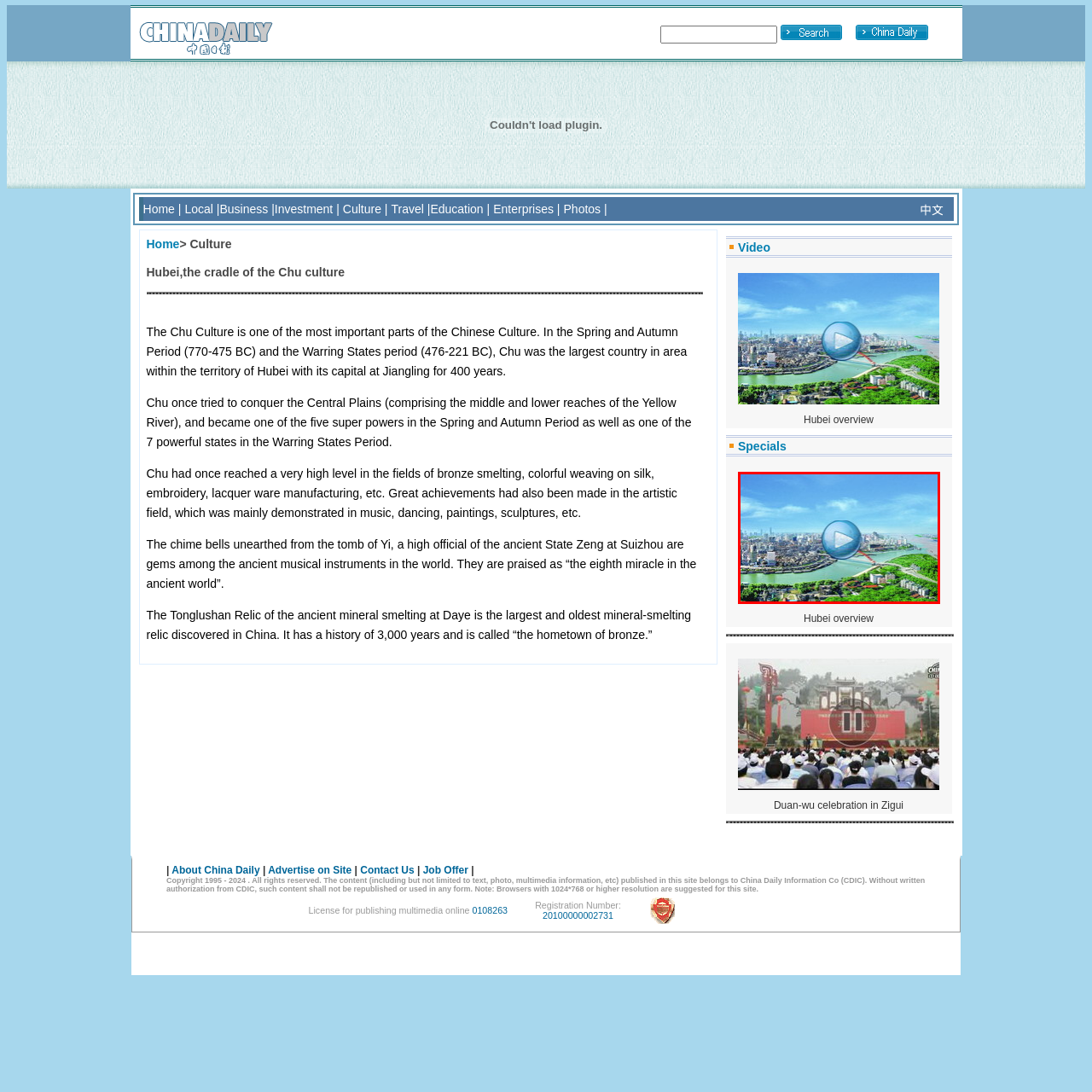Carefully look at the image inside the red box and answer the subsequent question in as much detail as possible, using the information from the image: 
What is the purpose of the large play button icon?

The caption states that at the center of the image is a large play button icon, inviting viewers to engage with content related to this stunning scenery, possibly a video that delves deeper into the culture, history, or geographic features of the region. This suggests that the purpose of the large play button icon is to engage with content.